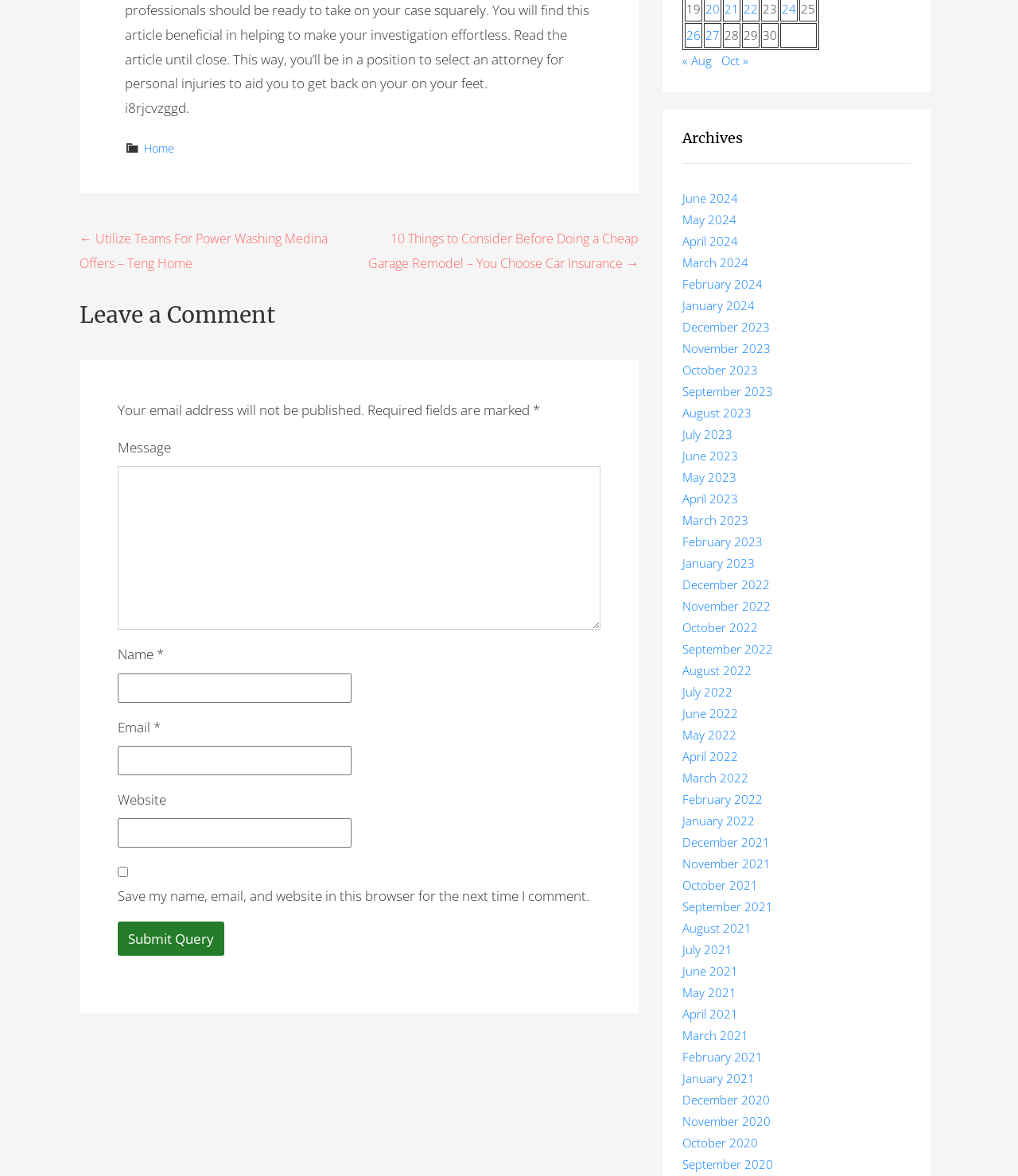Respond to the question below with a concise word or phrase:
What are the archives organized by?

Months and years